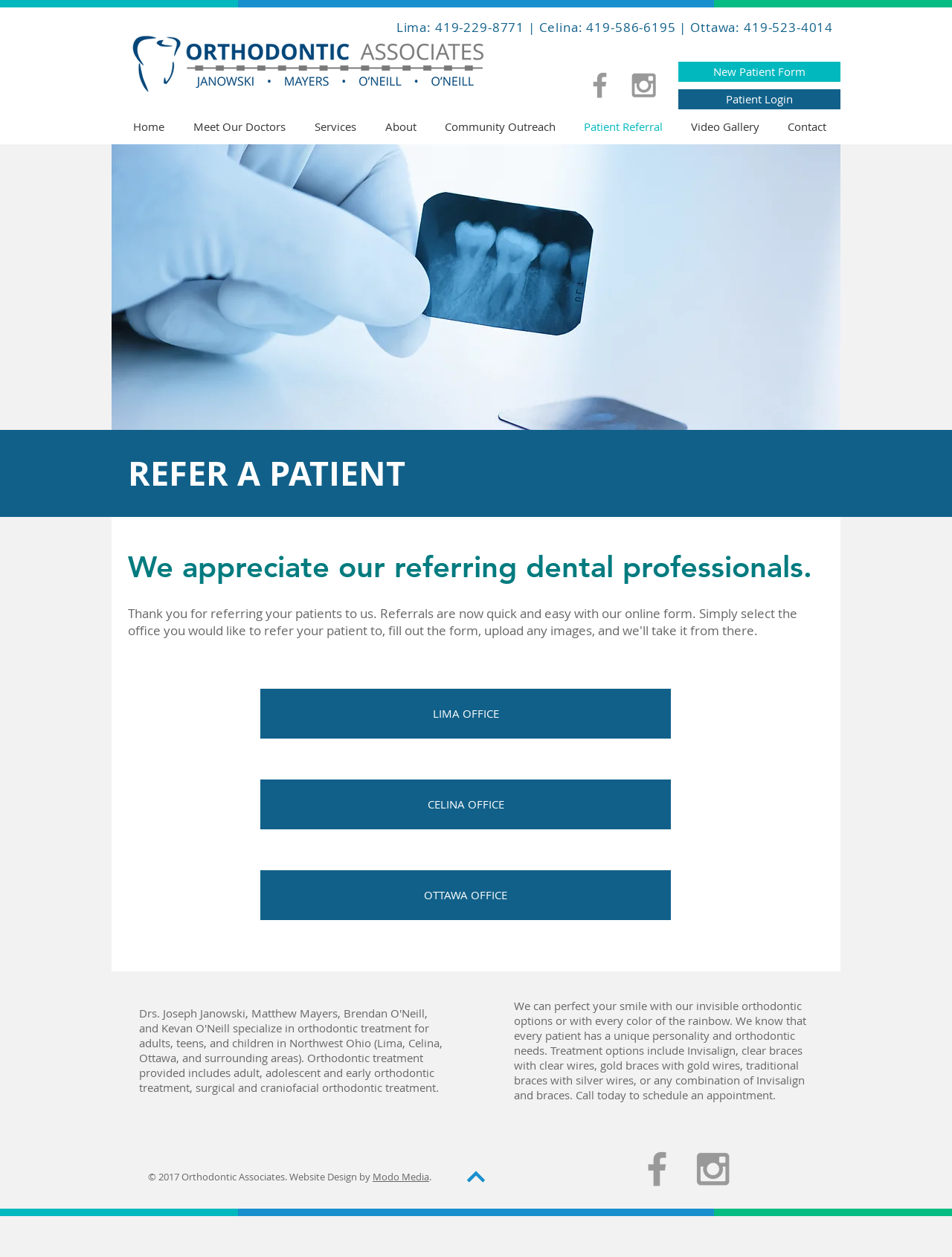Locate the bounding box coordinates of the clickable area needed to fulfill the instruction: "Click on 'Next Post →'".

None